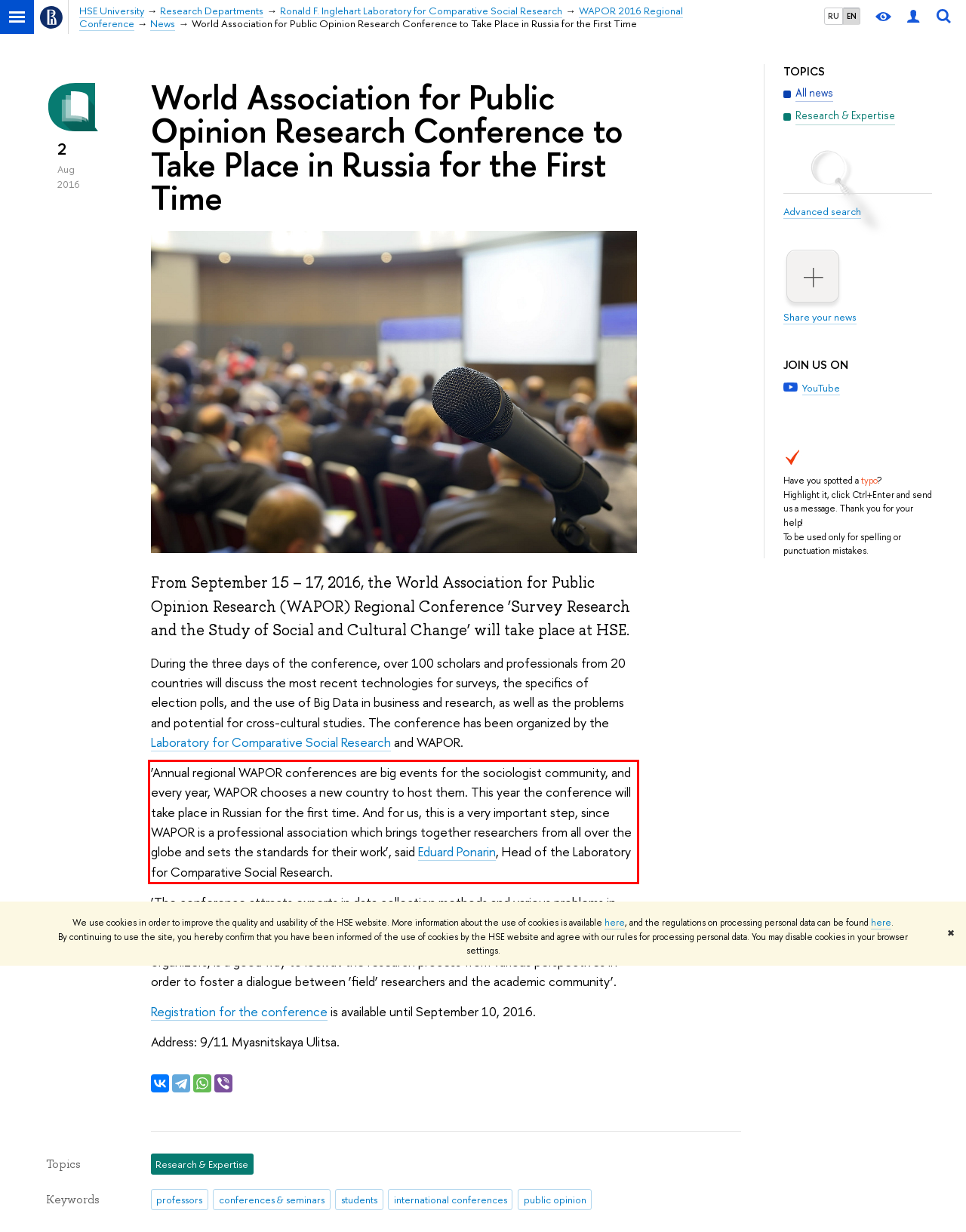Given a webpage screenshot, locate the red bounding box and extract the text content found inside it.

‘Annual regional WAPOR conferences are big events for the sociologist community, and every year, WAPOR chooses a new country to host them. This year the conference will take place in Russian for the first time. And for us, this is a very important step, since WAPOR is a professional association which brings together researchers from all over the globe and sets the standards for their work’, said Eduard Ponarin, Head of the Laboratory for Comparative Social Research.